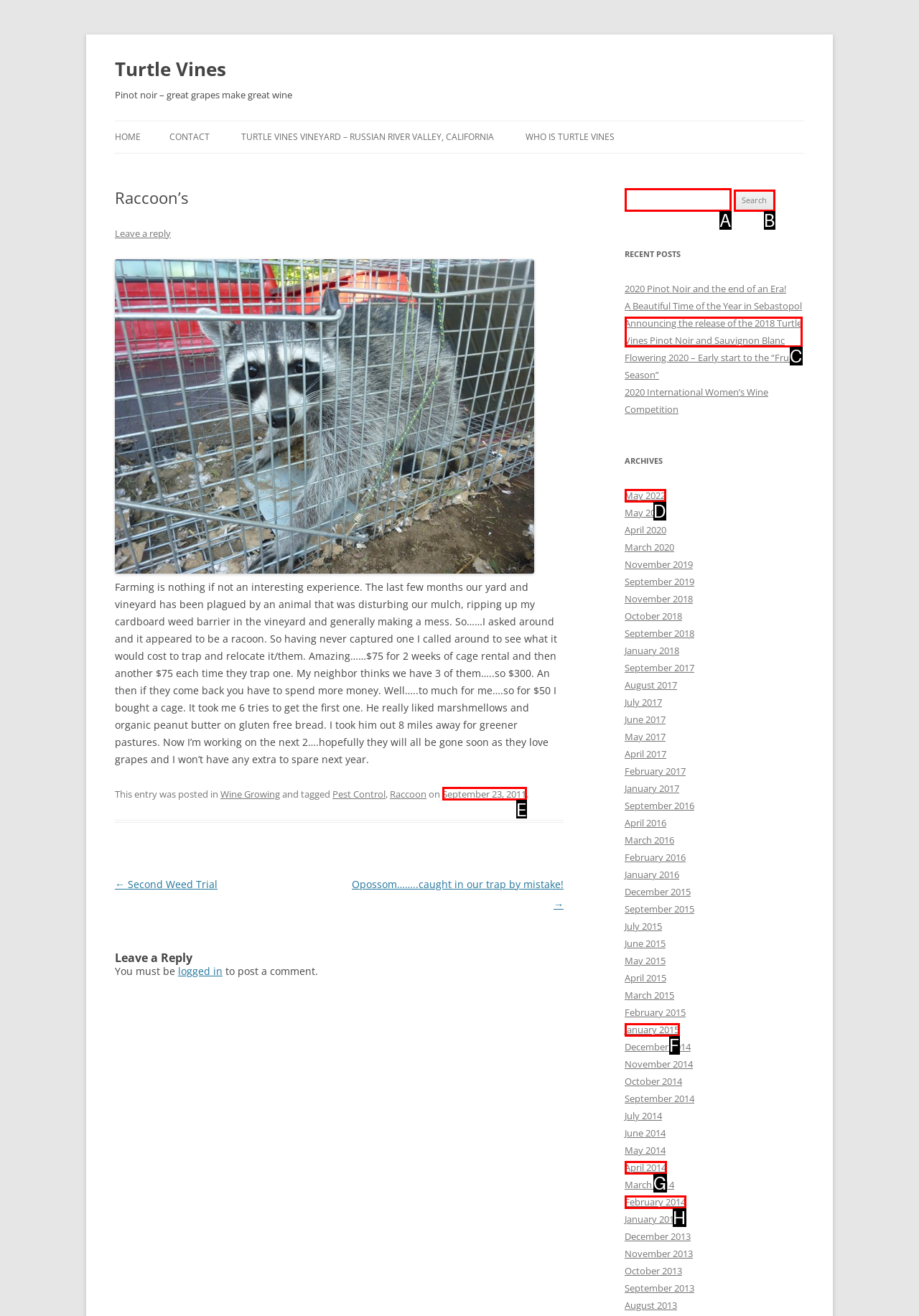Please identify the UI element that matches the description: September 23, 2011
Respond with the letter of the correct option.

E